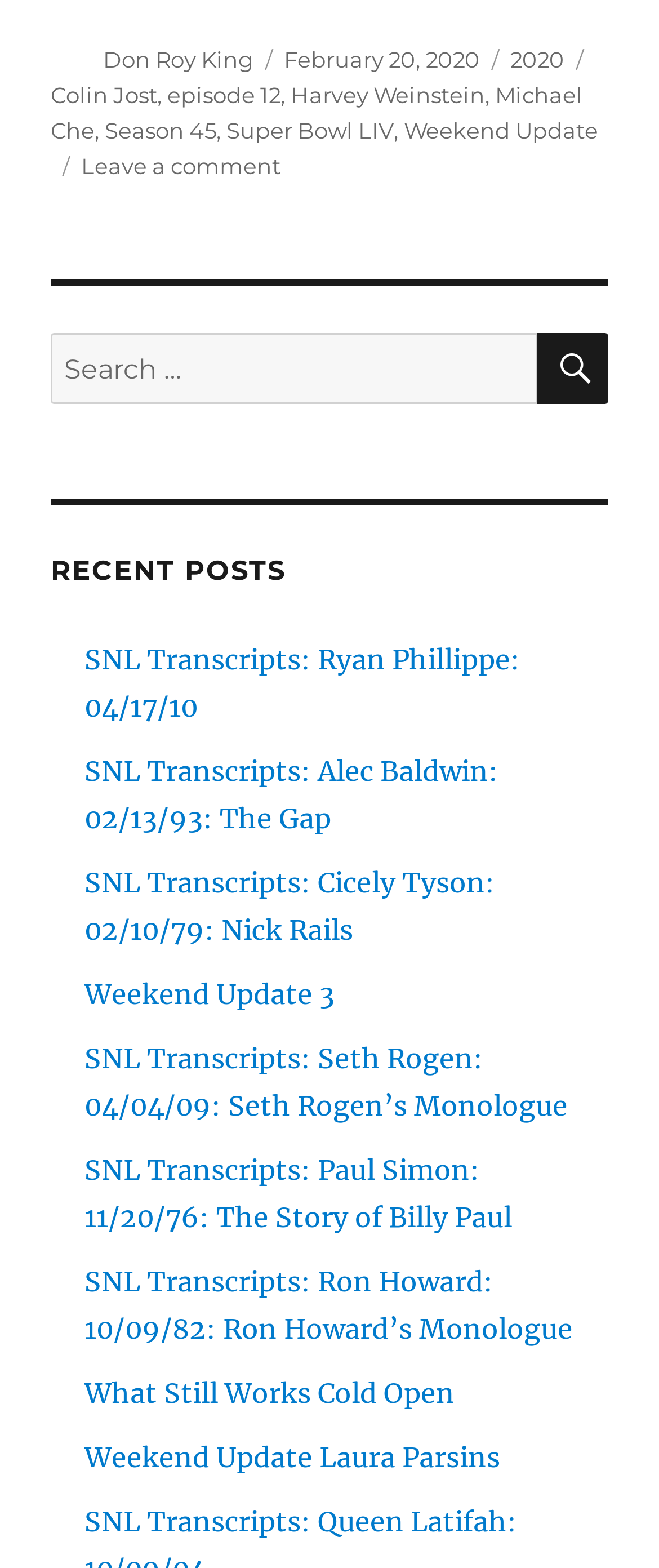Locate the bounding box coordinates of the segment that needs to be clicked to meet this instruction: "Read the post about Weekend Update Harvey Weinstein’s Trial & Super Bowl LIV".

[0.123, 0.097, 0.426, 0.114]